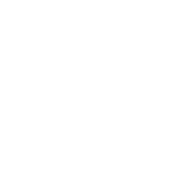How many pieces are in the wrench set?
Look at the screenshot and respond with a single word or phrase.

8